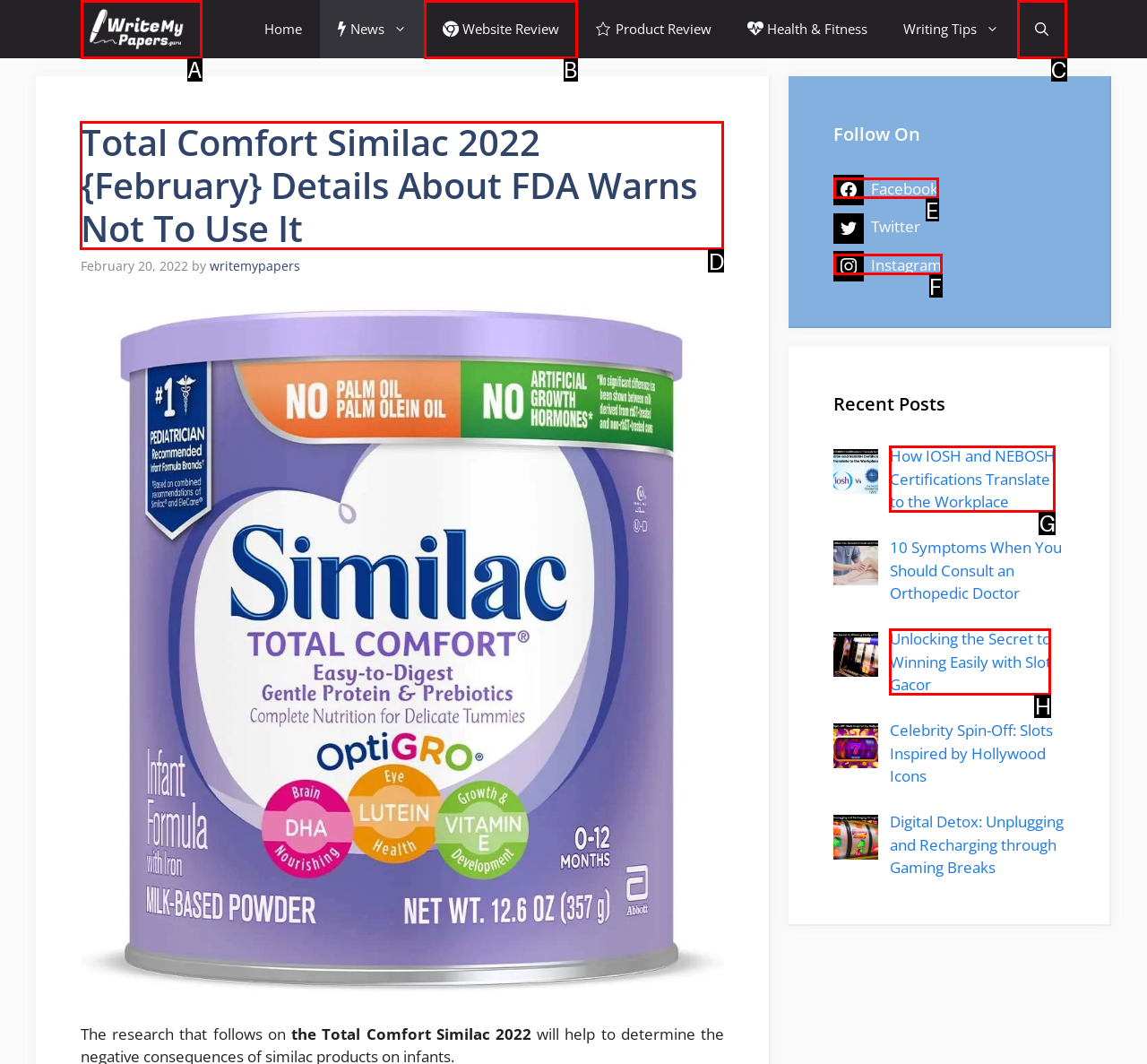Which UI element's letter should be clicked to achieve the task: Read the 'Total Comfort Similac 2022' article
Provide the letter of the correct choice directly.

D